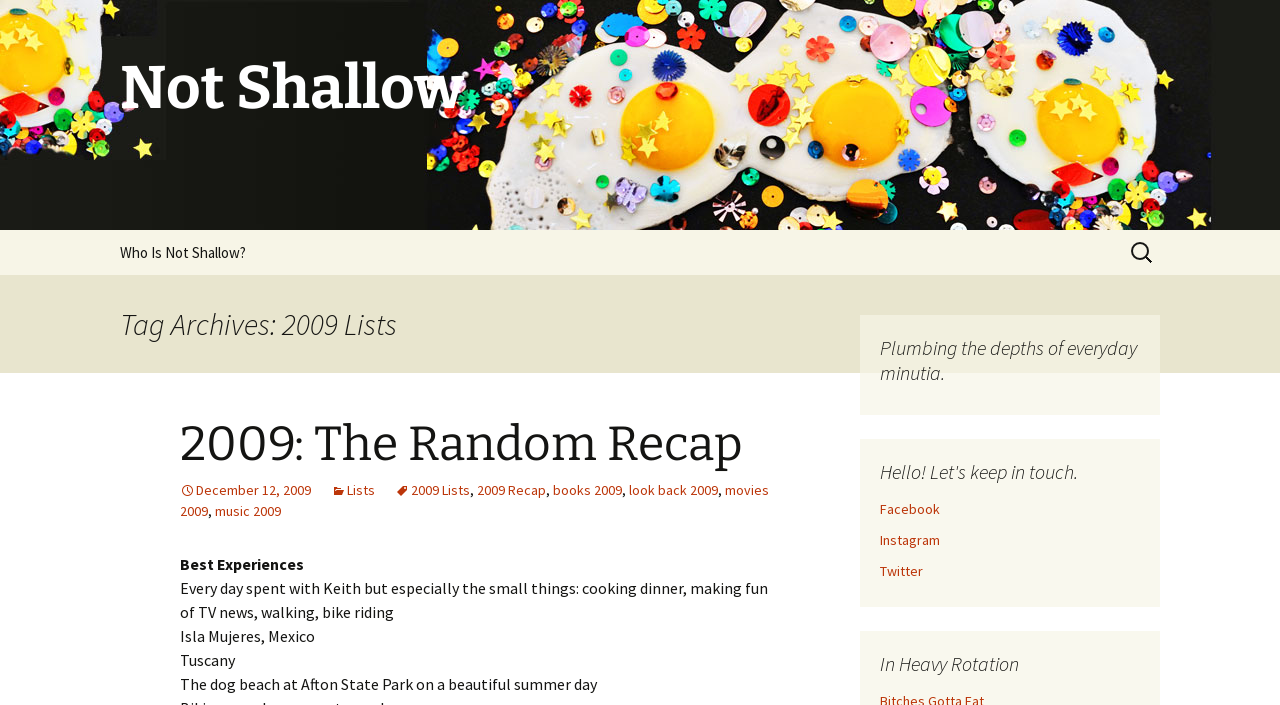What is the name of the website?
Can you offer a detailed and complete answer to this question?

The name of the website can be determined by looking at the top-left corner of the webpage, where the link 'Not Shallow' is located, which is also the title of the webpage.